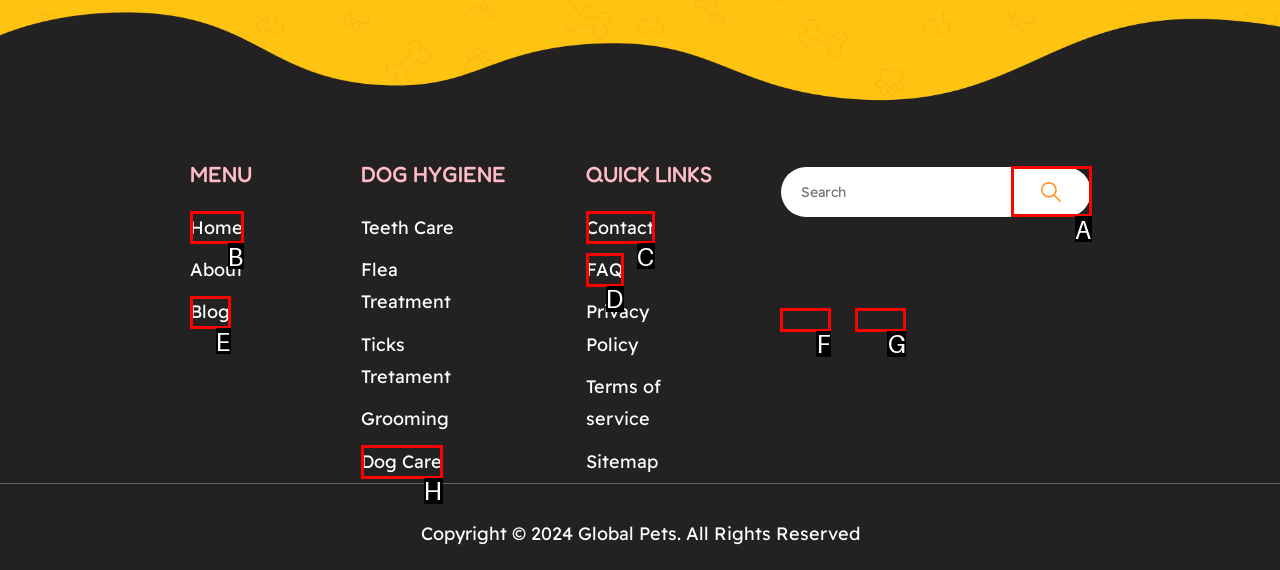Based on the description: name="submit" value="Go", identify the matching HTML element. Reply with the letter of the correct option directly.

A